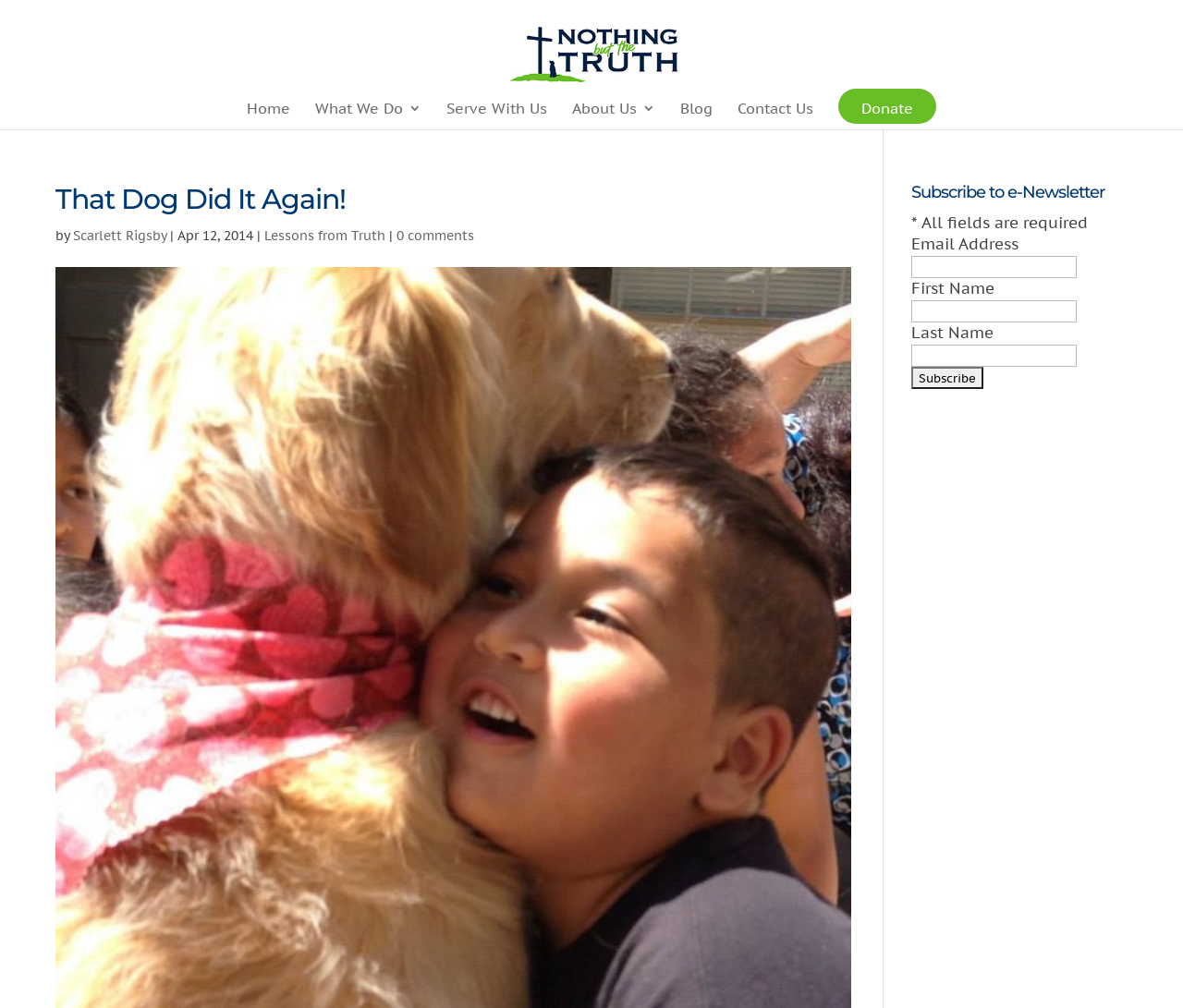Highlight the bounding box coordinates of the element that should be clicked to carry out the following instruction: "Learn about what they do". The coordinates must be given as four float numbers ranging from 0 to 1, i.e., [left, top, right, bottom].

[0.266, 0.101, 0.356, 0.128]